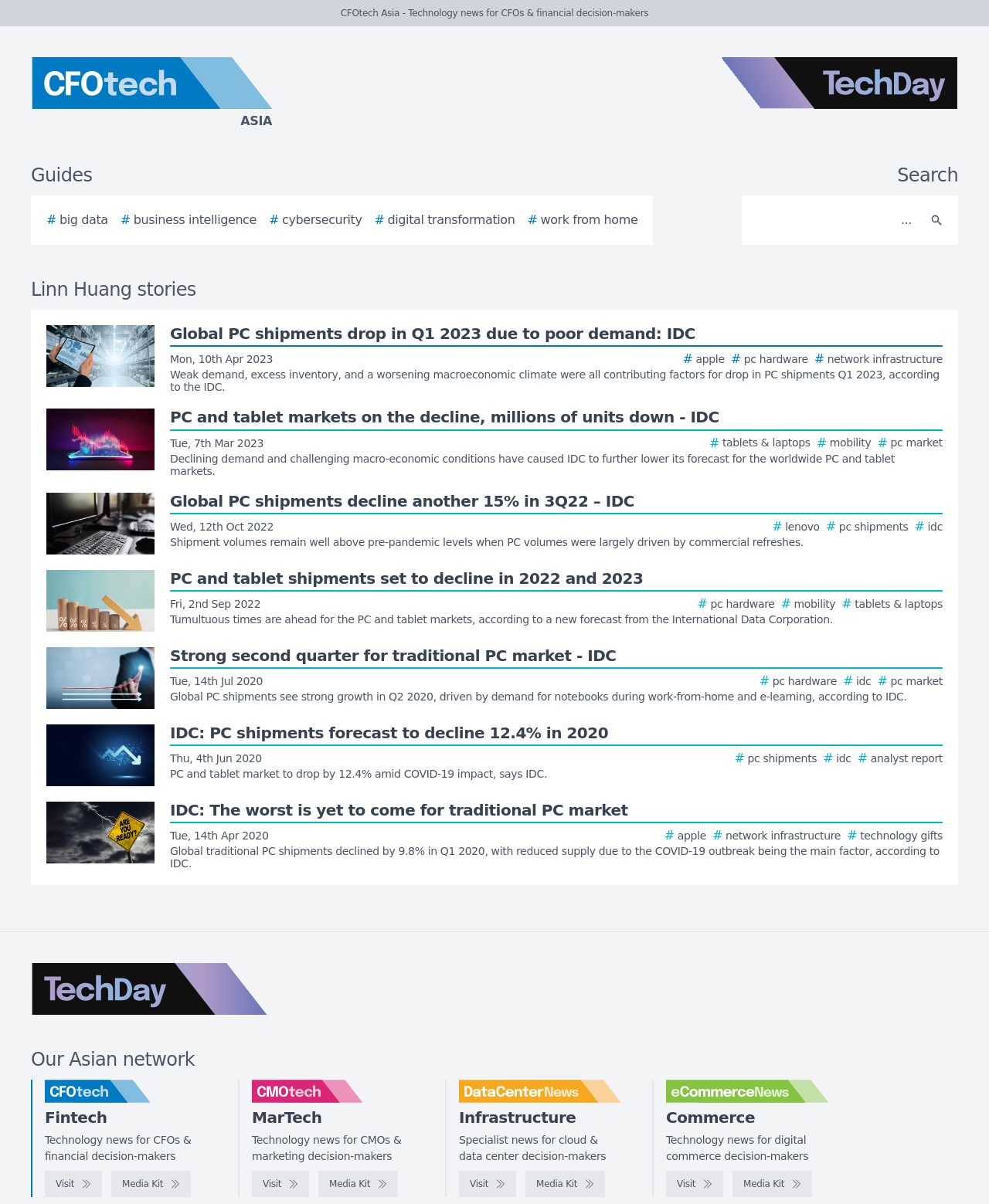Please identify the bounding box coordinates of the clickable region that I should interact with to perform the following instruction: "View the TechDay logo". The coordinates should be expressed as four float numbers between 0 and 1, i.e., [left, top, right, bottom].

[0.729, 0.047, 0.969, 0.108]